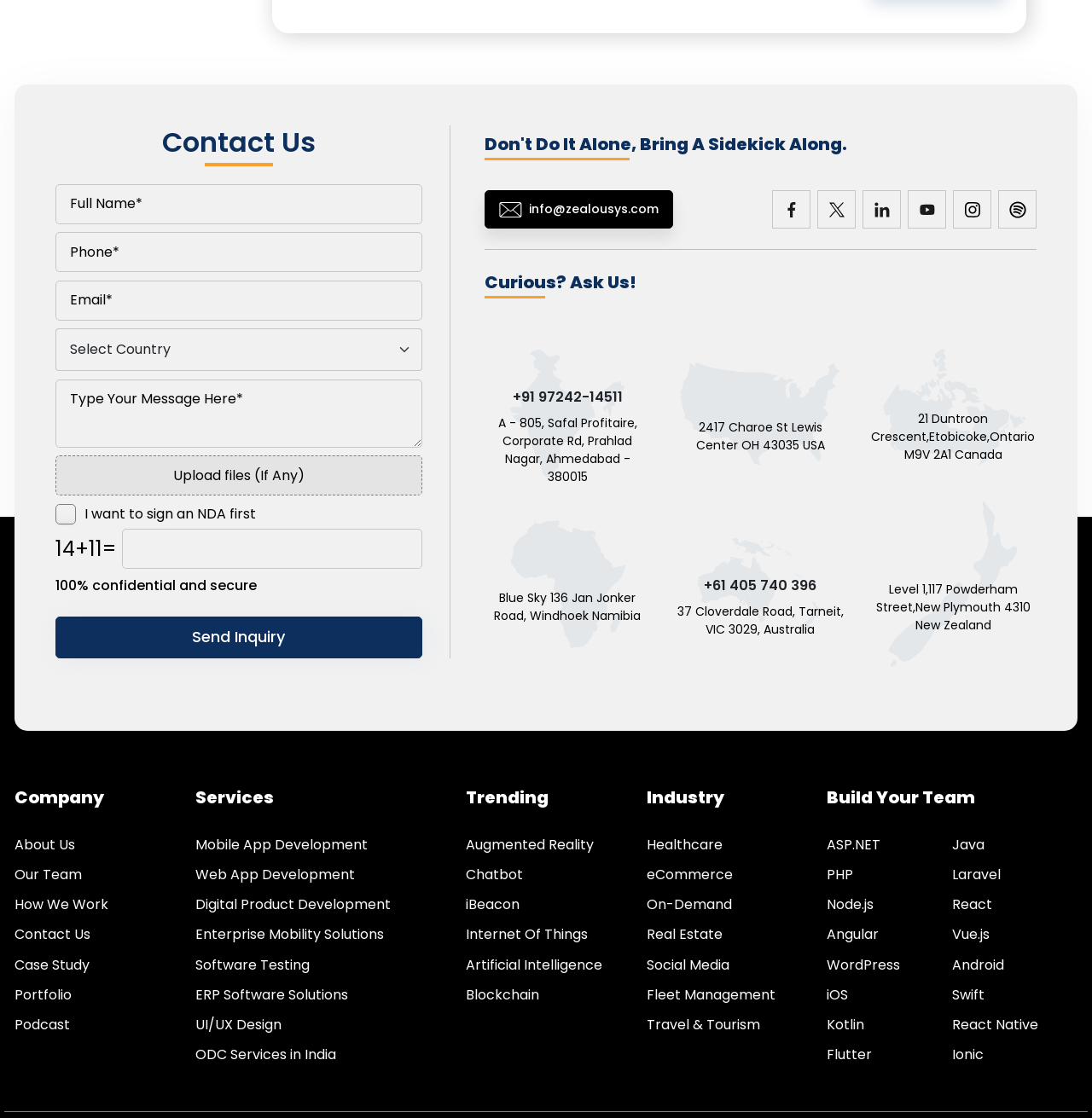What is the purpose of the contact form?
Based on the visual, give a brief answer using one word or a short phrase.

To send inquiry